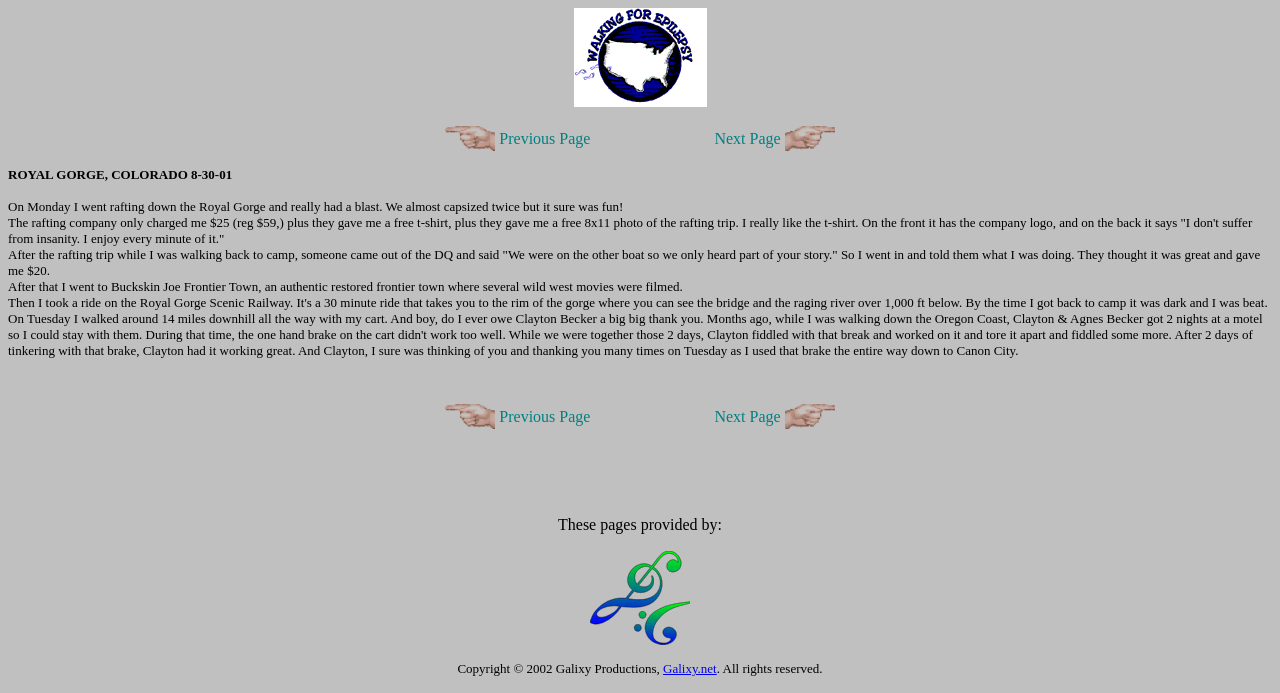Provide a comprehensive caption for the webpage.

The webpage is titled "Latest Update from Karla" and appears to be a personal blog or journal entry. At the top of the page, there is a link and an image, which are positioned side by side. Below them, there is a table with multiple rows and columns, containing links, images, and text. The table has a navigation menu with "Previous Page" and "Next Page" buttons, as well as several empty cells.

The main content of the page is a series of paragraphs describing the author's experiences. The first paragraph is titled "ROYAL GORGE, COLORADO 8-30-01" and describes the author's rafting trip down the Royal Gorge. The text is positioned at the top-left of the page, with subsequent paragraphs flowing downwards.

The author describes their exciting experience on the rafting trip, including almost capsizing twice, and mentions the affordable price and free gifts they received from the rafting company. The text continues to describe the author's encounter with someone from a Dairy Queen store, who gave them $20 after hearing their story.

The next section of the page describes the author's visit to Buckskin Joe Frontier Town, an authentic restored frontier town where several wild west movies were filmed. There is a gap in the text, followed by another table with a similar layout to the first one, containing links, images, and text.

At the bottom of the page, there is a section with copyright information, including a link to "Galixy.net" and a statement reserving all rights. There is also an image and a link positioned at the bottom-right of the page. Overall, the webpage has a simple layout with a focus on the author's personal experiences and stories.